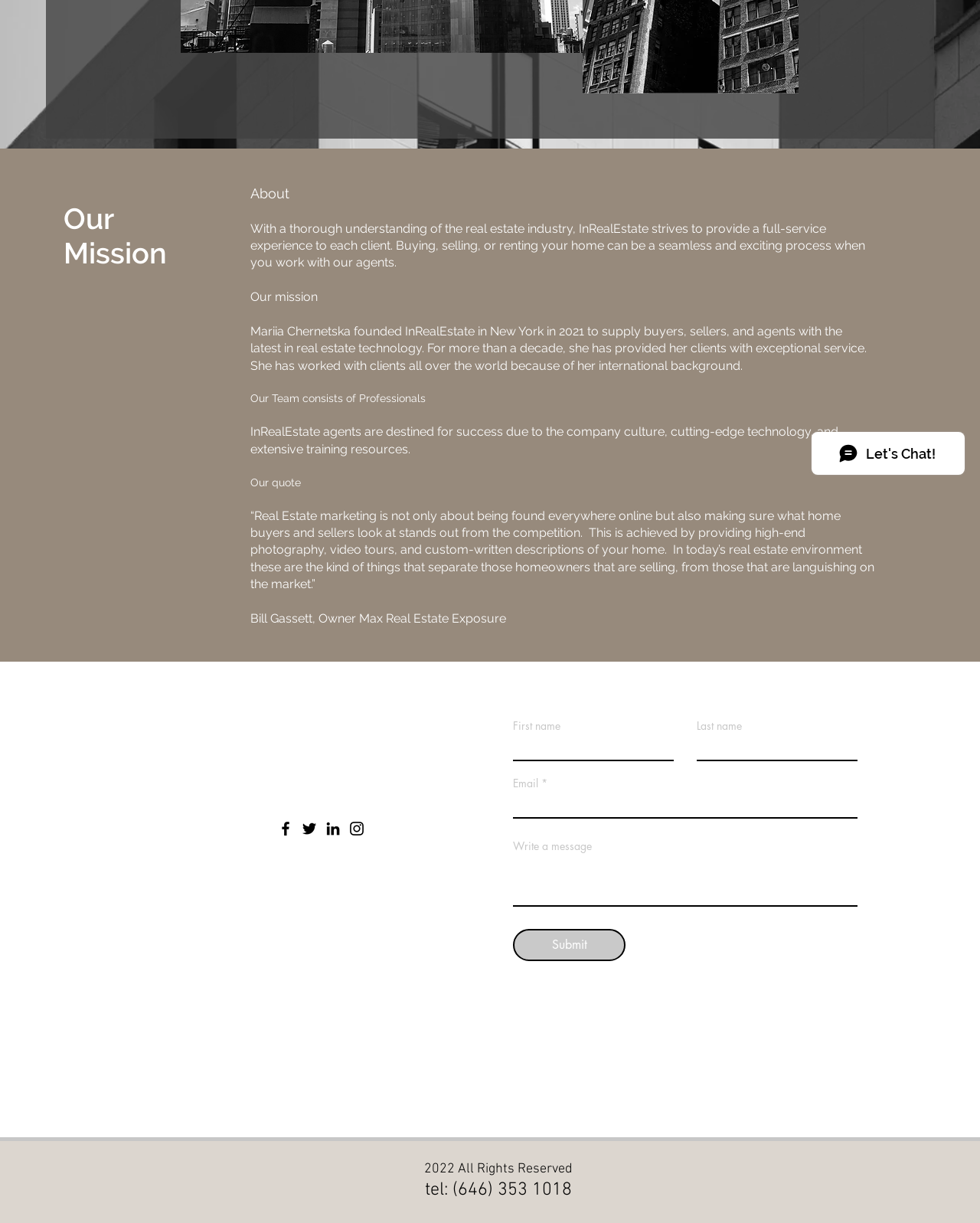Mark the bounding box of the element that matches the following description: "name="last-name" placeholder=""".

[0.711, 0.599, 0.875, 0.622]